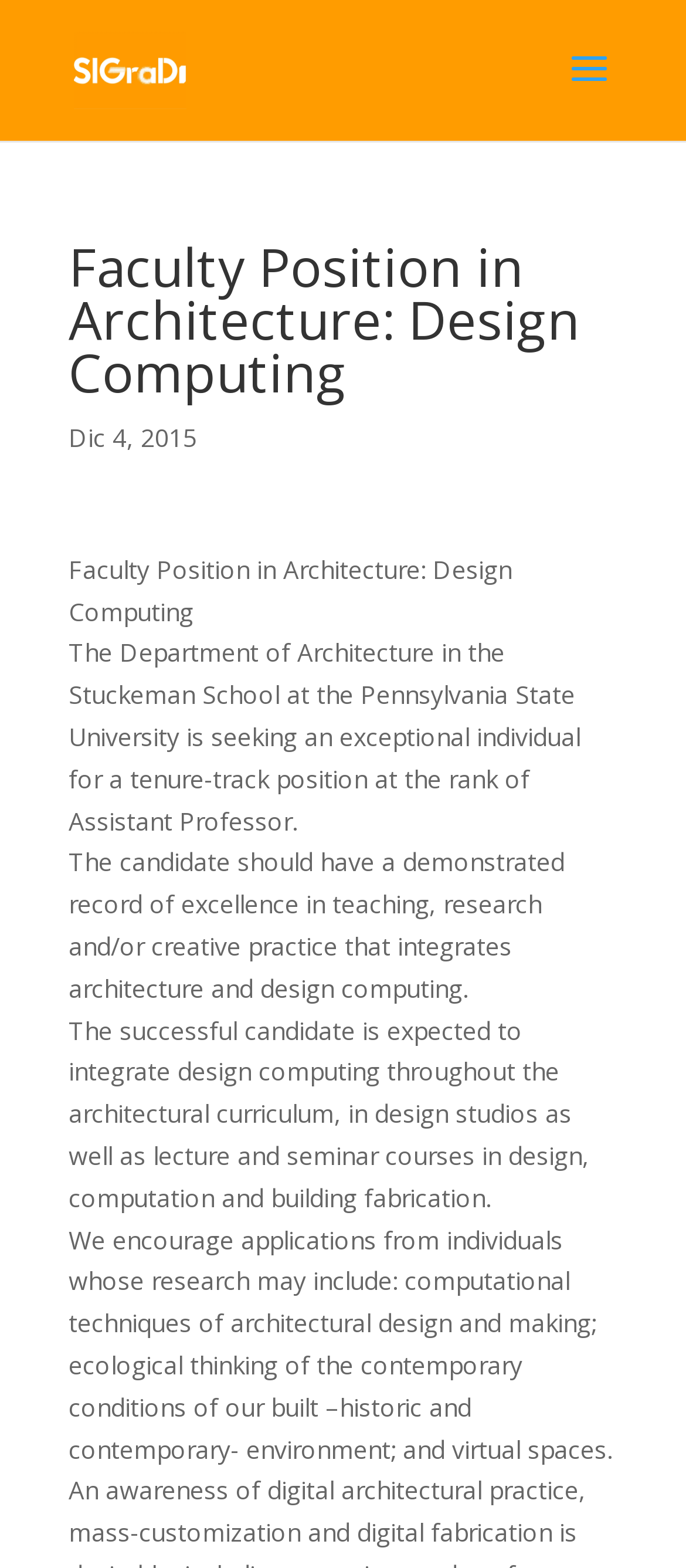Given the description "alt="SIGraDi"", provide the bounding box coordinates of the corresponding UI element.

[0.108, 0.033, 0.271, 0.052]